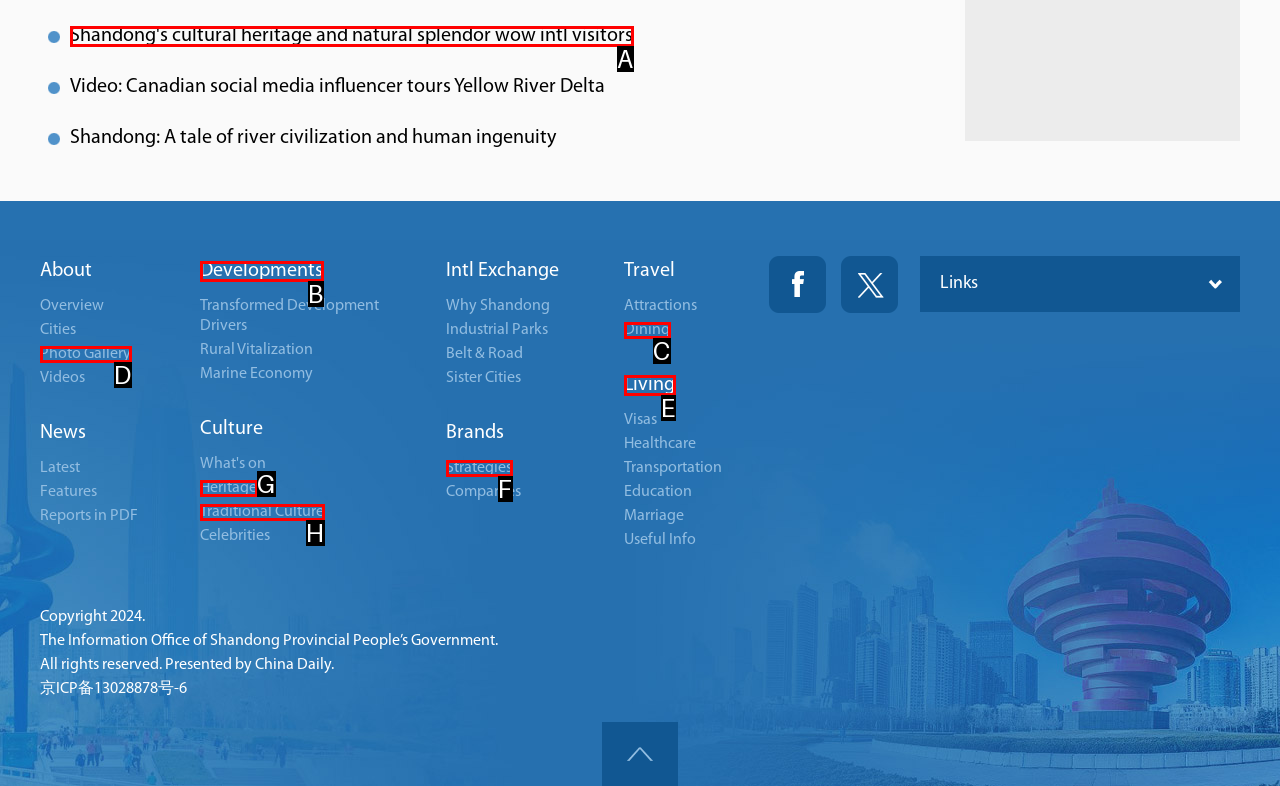Determine the option that best fits the description: Traditional Culture
Reply with the letter of the correct option directly.

H